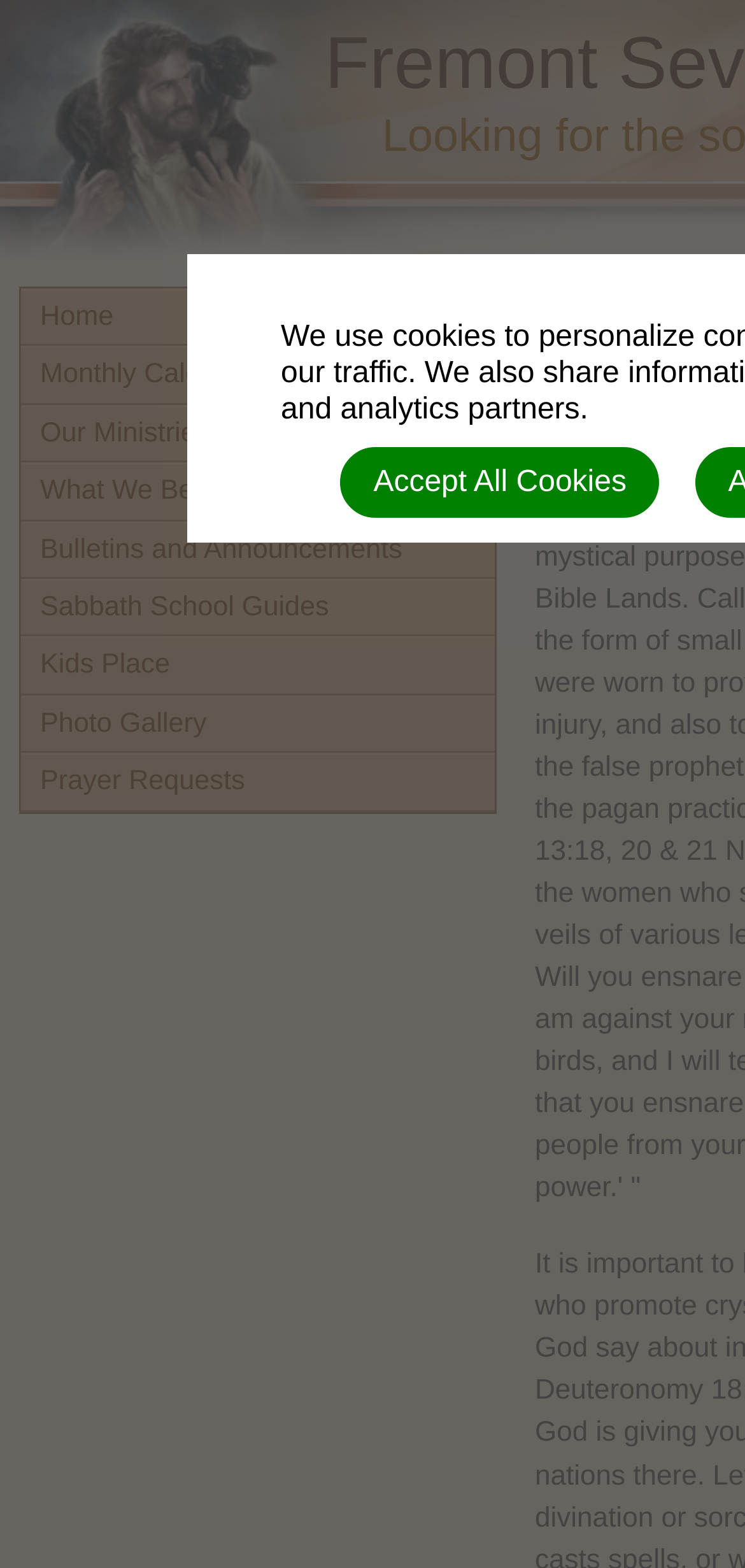Can you specify the bounding box coordinates of the area that needs to be clicked to fulfill the following instruction: "View Office Chair Products"?

None